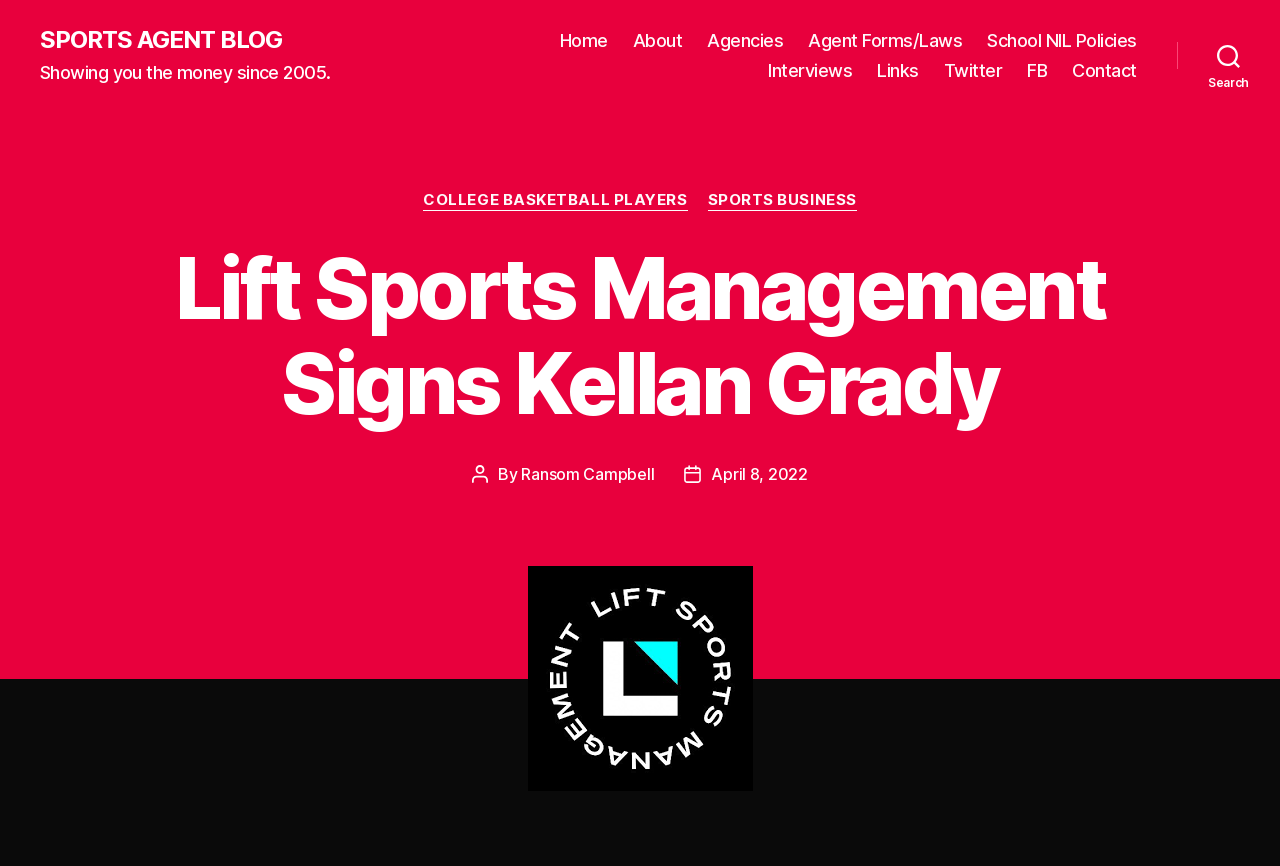How many navigation links are there?
Answer the question with a single word or phrase, referring to the image.

11